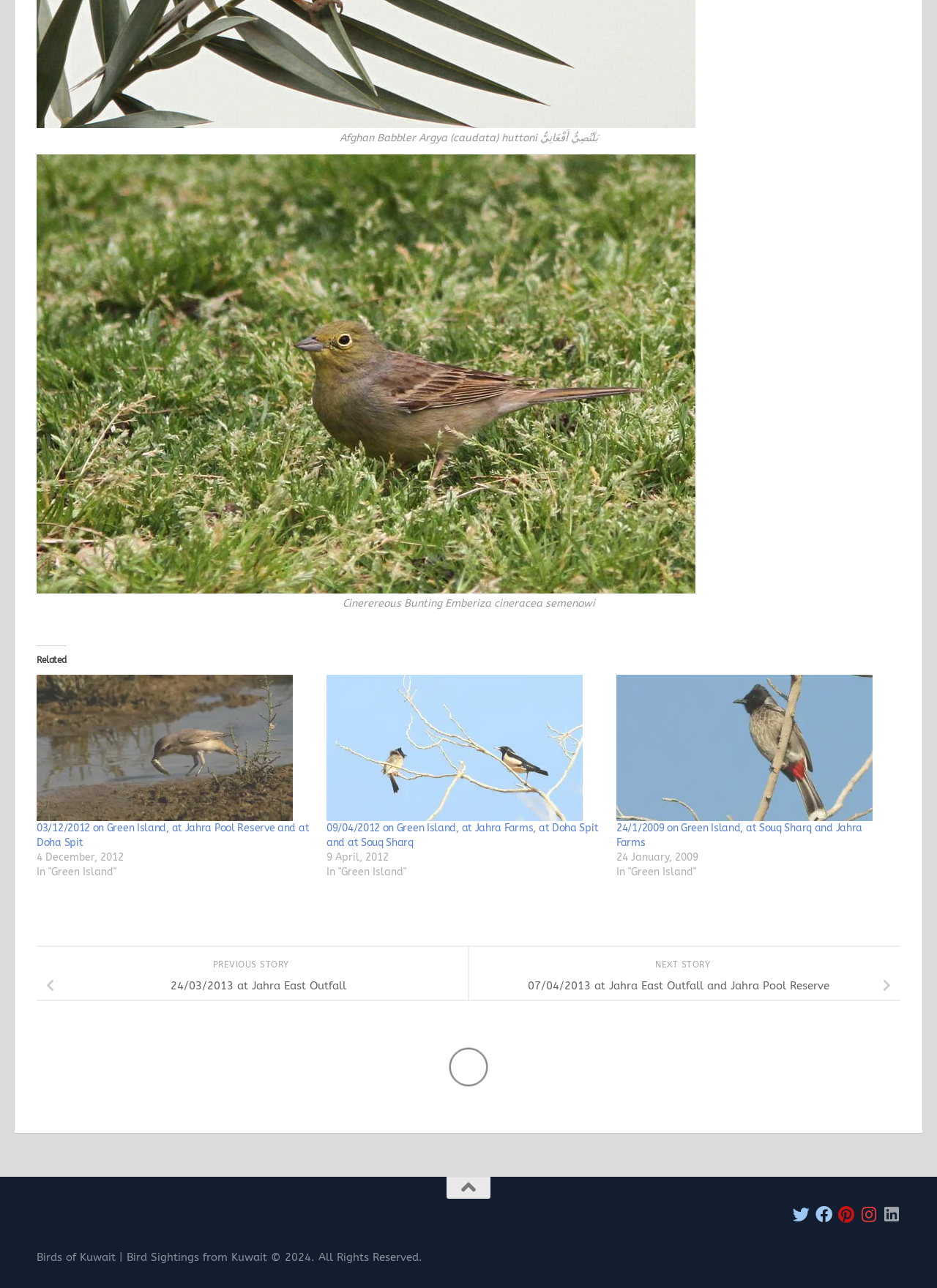Determine the bounding box coordinates of the section to be clicked to follow the instruction: "View bird sighting on 24/1/2009". The coordinates should be given as four float numbers between 0 and 1, formatted as [left, top, right, bottom].

[0.658, 0.638, 0.92, 0.659]